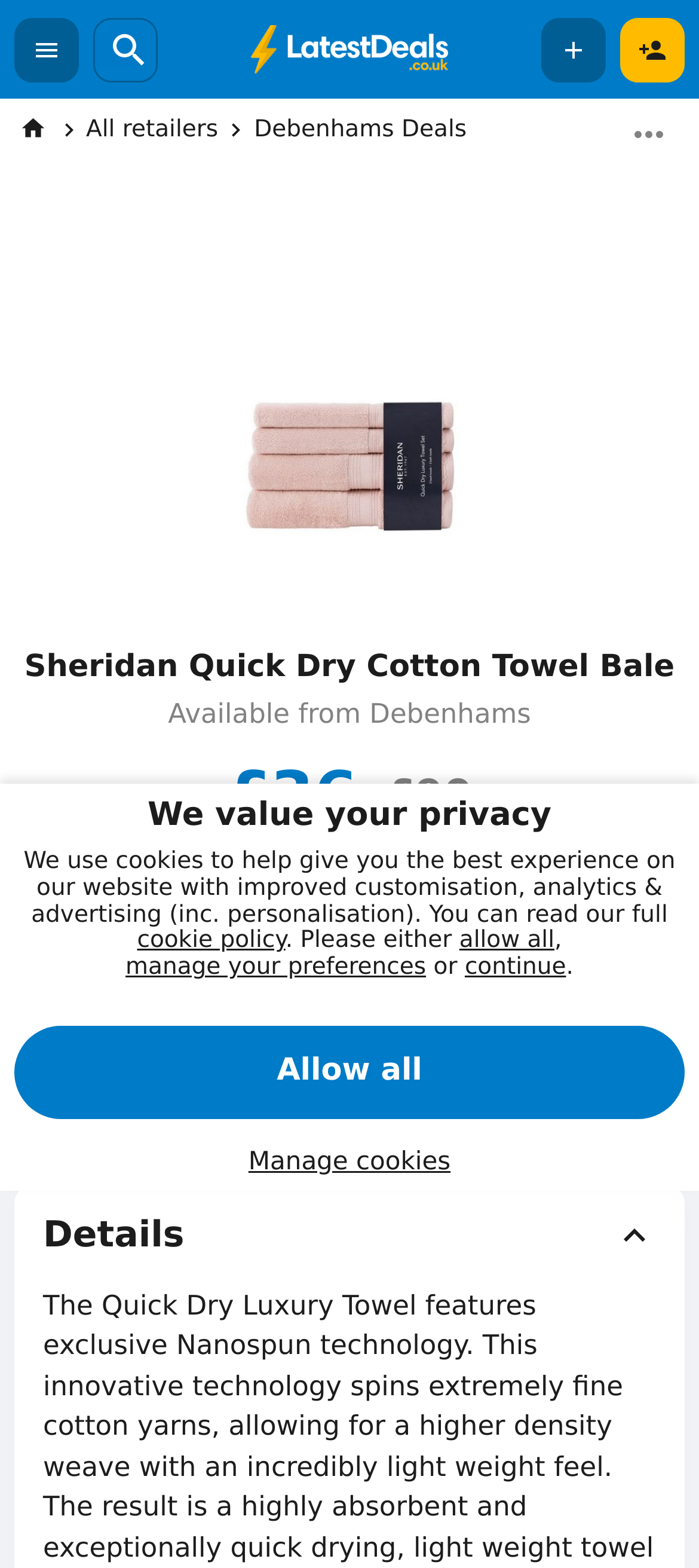Find the coordinates for the bounding box of the element with this description: "parent_node: 18 aria-label="Dislike"".

[0.202, 0.694, 0.312, 0.717]